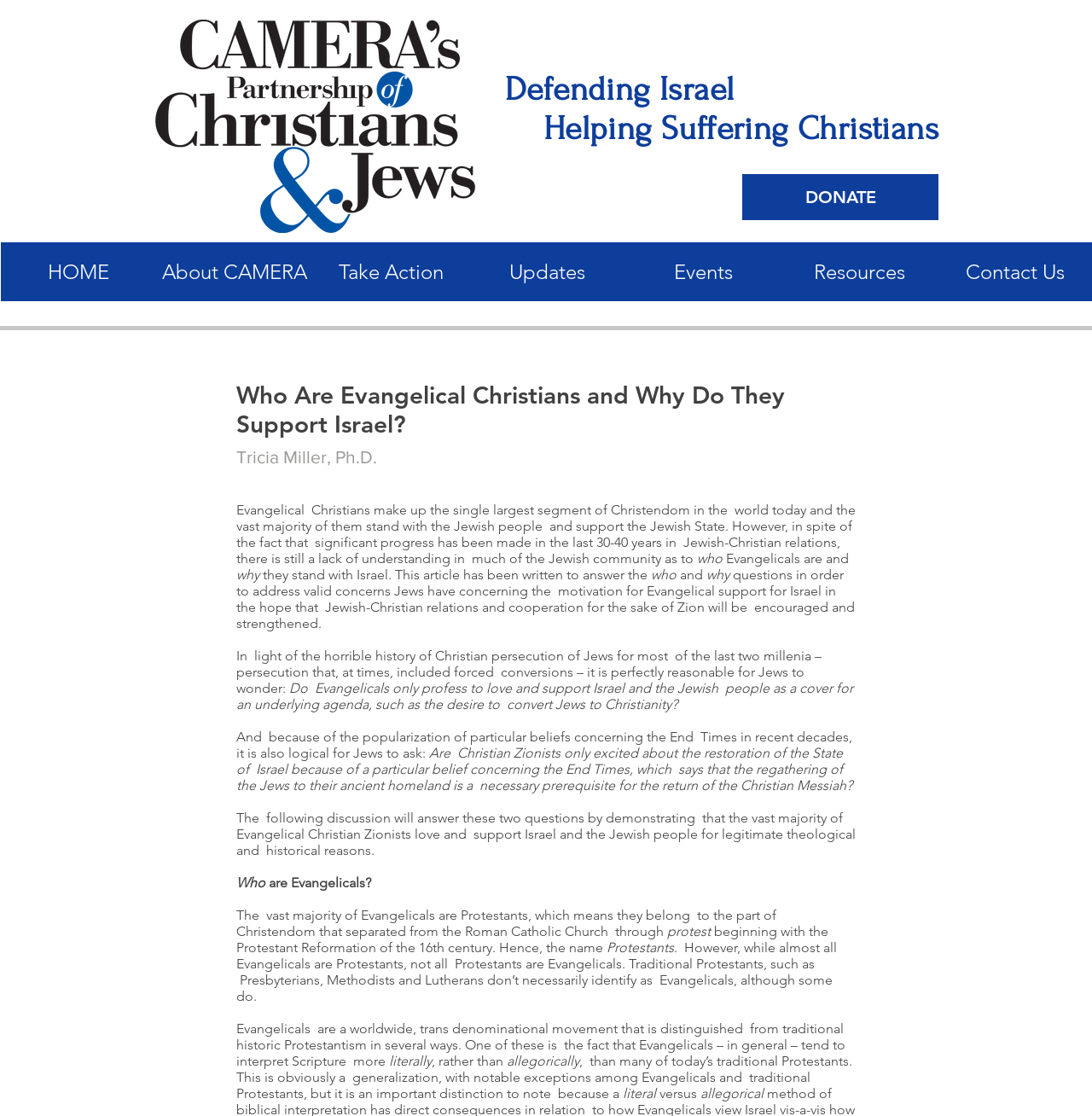From the image, can you give a detailed response to the question below:
What is the main topic of this webpage?

Based on the headings and content of the webpage, it appears that the main topic is discussing Evangelical Christians and their support for Israel, including their theological and historical reasons for doing so.